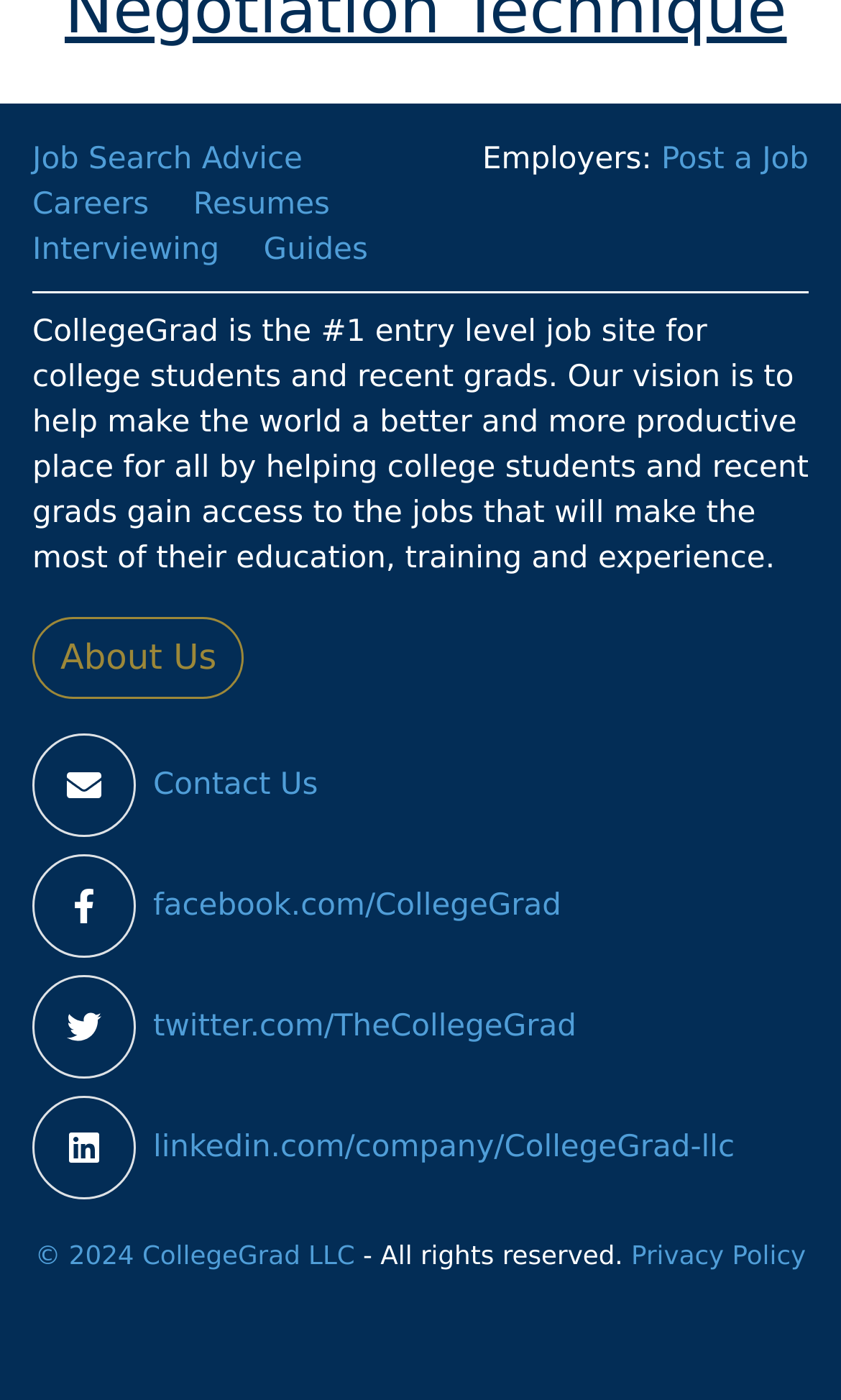How many social media links are available on this website?
Provide a concise answer using a single word or phrase based on the image.

4